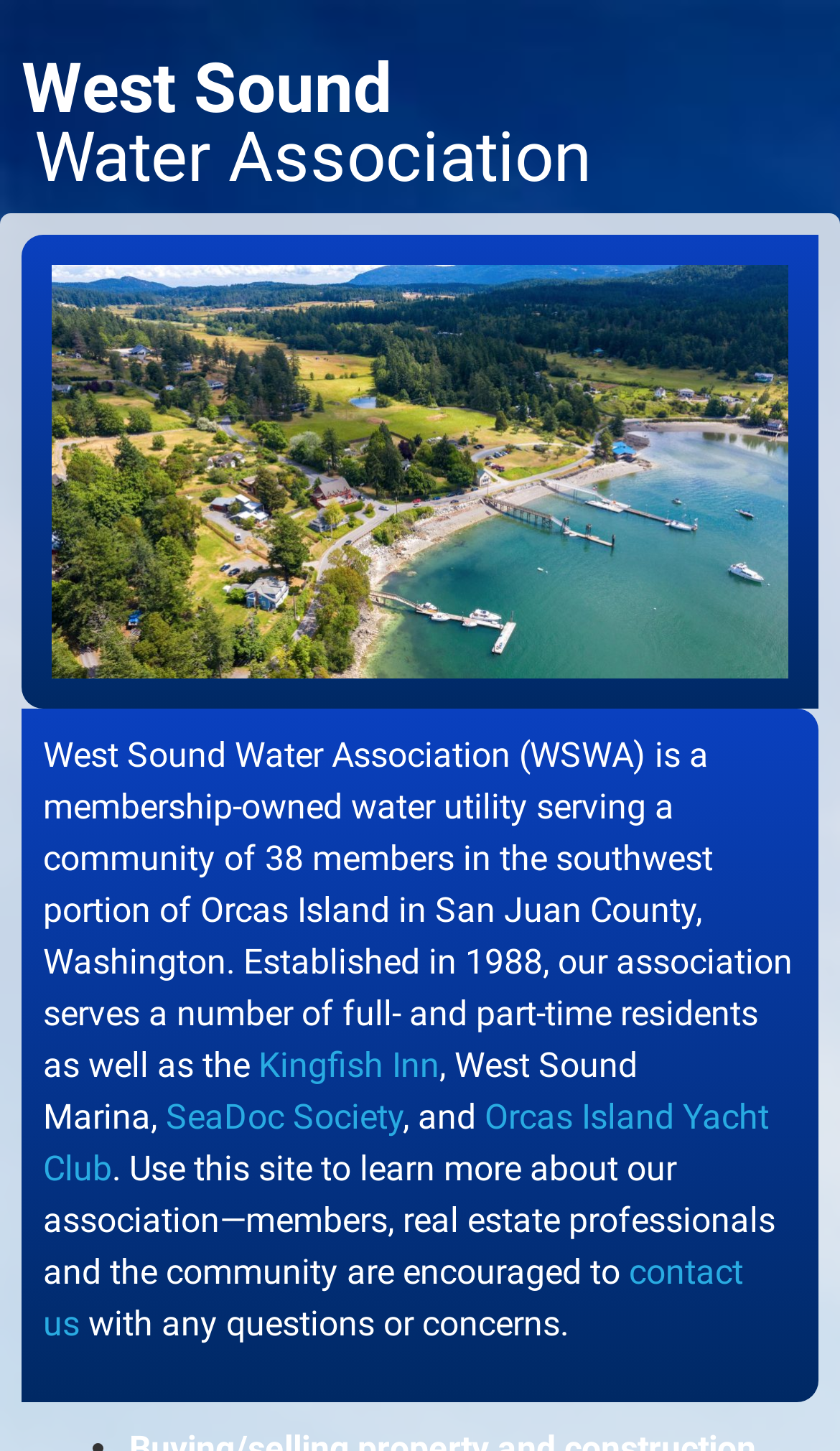Using the elements shown in the image, answer the question comprehensively: What is the purpose of this website?

The webpage invites users to 'use this site to learn more about our association—members, real estate professionals and the community are encouraged to', which suggests that the purpose of this website is to provide information about West Sound Water Association.